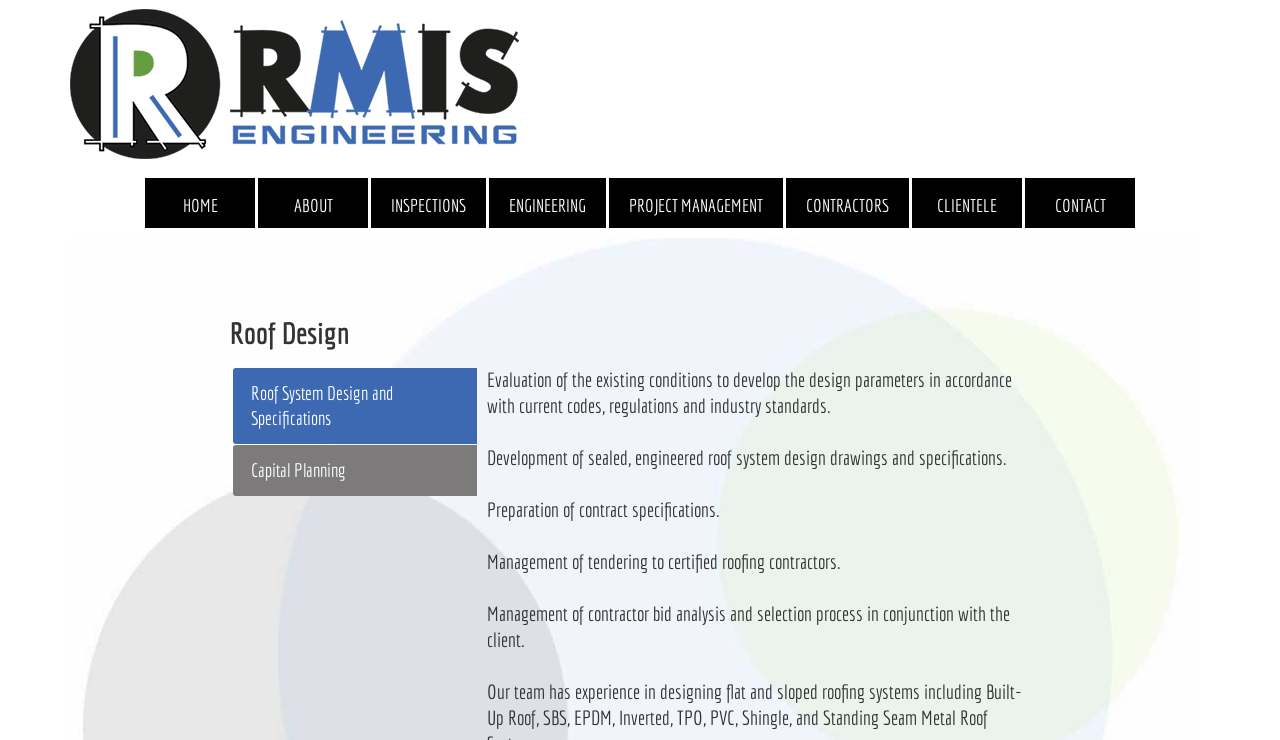Determine the bounding box coordinates of the section to be clicked to follow the instruction: "View the ABOUT page". The coordinates should be given as four float numbers between 0 and 1, formatted as [left, top, right, bottom].

[0.202, 0.241, 0.288, 0.308]